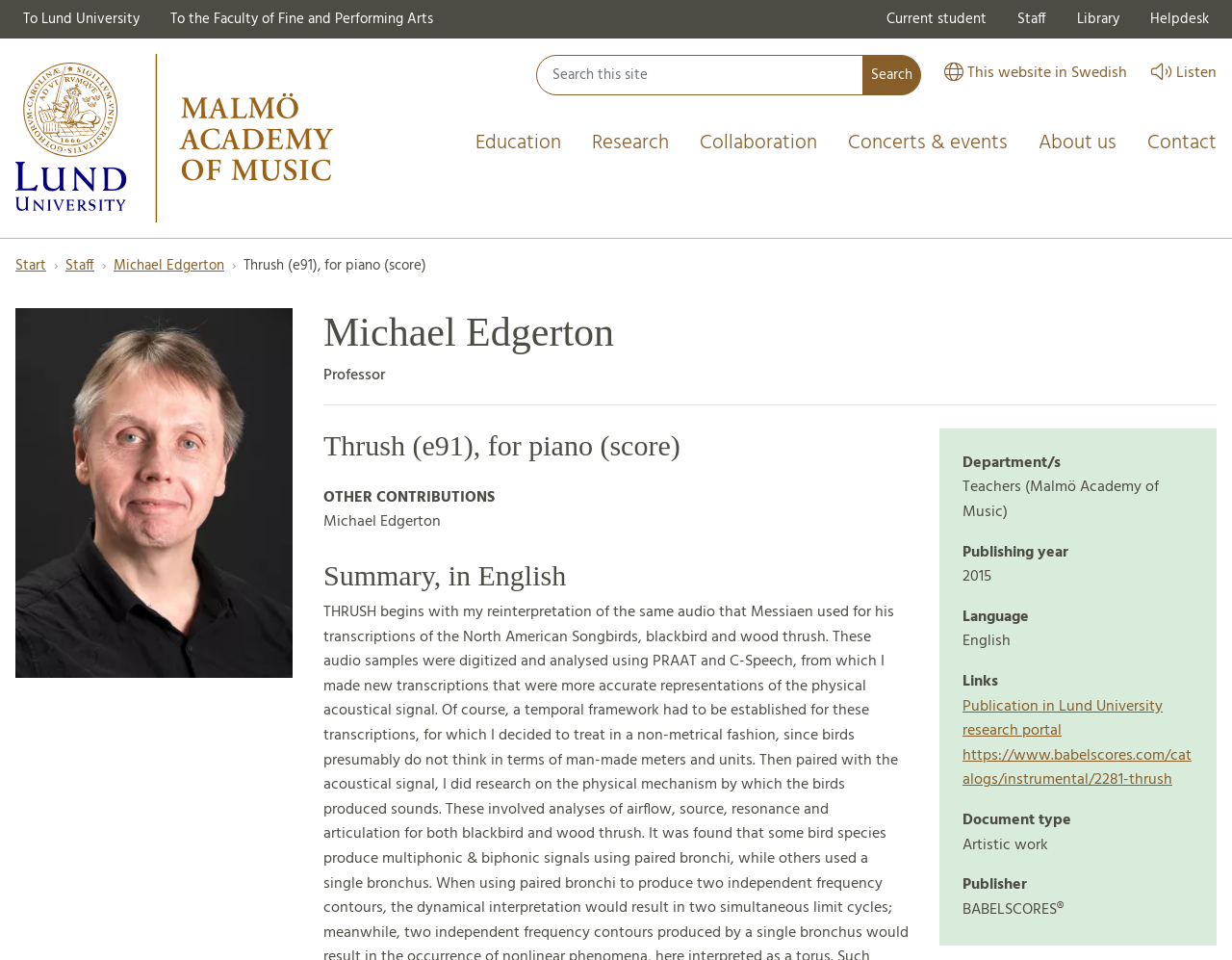Determine the coordinates of the bounding box for the clickable area needed to execute this instruction: "Go to home page".

[0.012, 0.056, 0.27, 0.232]